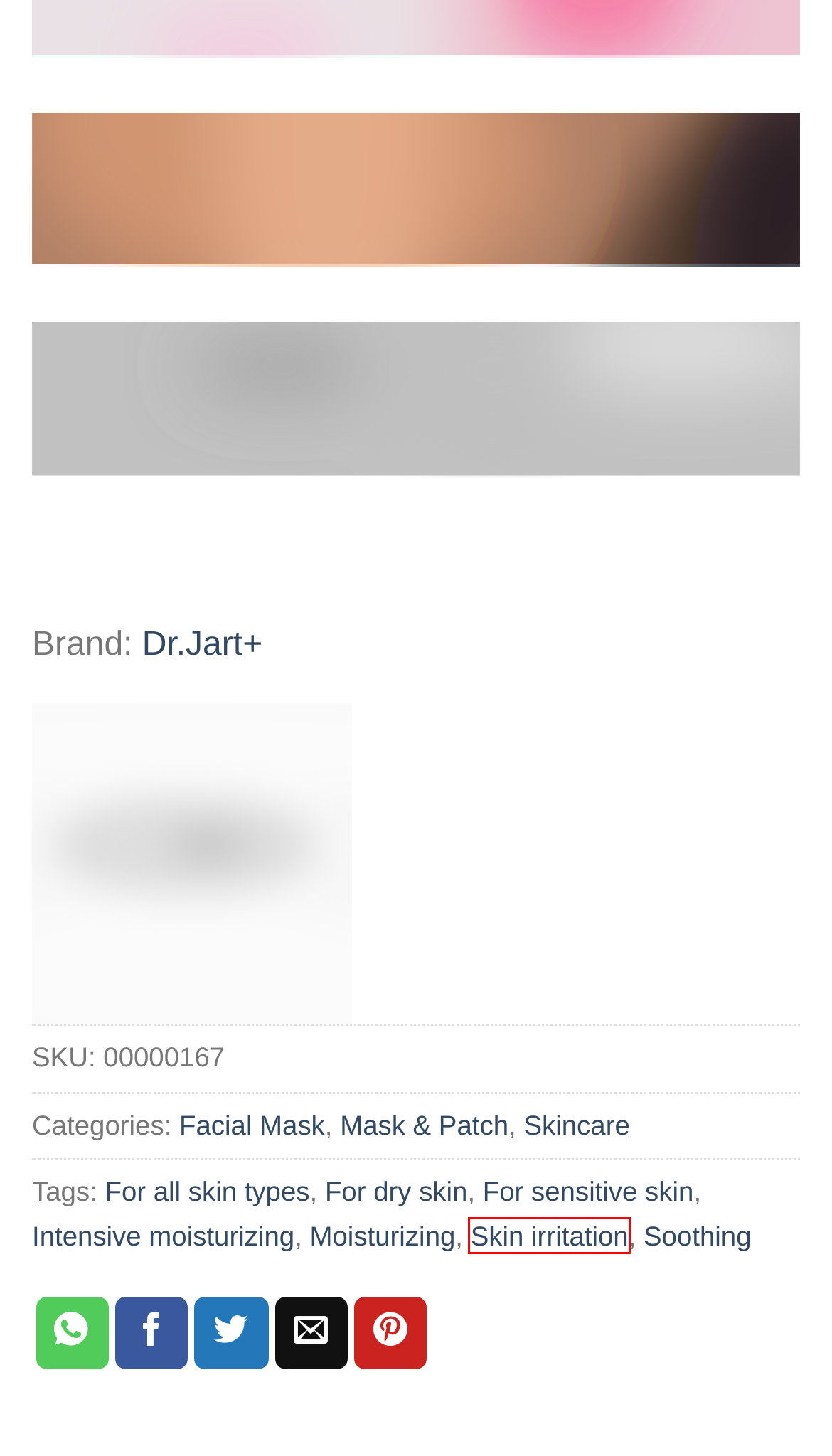Review the webpage screenshot and focus on the UI element within the red bounding box. Select the best-matching webpage description for the new webpage that follows after clicking the highlighted element. Here are the candidates:
A. Moisturizing Archives • Korea Beauty Cosmetics
B. Soothing Archives • Korea Beauty Cosmetics
C. Skin irritation Archives • Korea Beauty Cosmetics
D. For dry skin Archives • Korea Beauty Cosmetics
E. Facial Mask Archives • Korea Beauty Cosmetics
F. Dimmi che pelle hai e ti dirò che prodotto vuoi • Korea Beauty Cosmetics
G. Intensive moisturizing Archives • Korea Beauty Cosmetics
H. For sensitive skin Archives • Korea Beauty Cosmetics

C